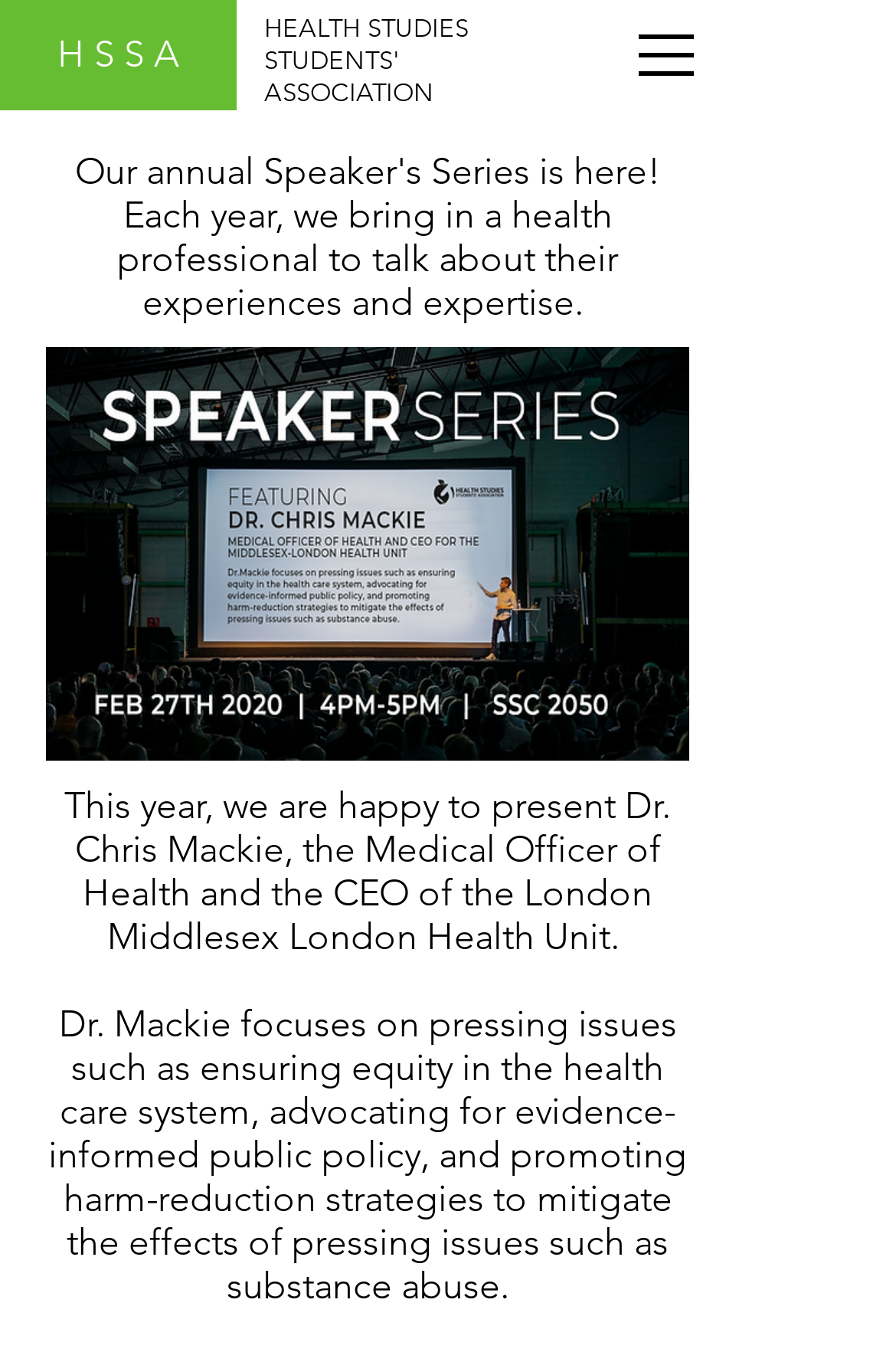Identify the bounding box coordinates for the UI element mentioned here: "H S S A". Provide the coordinates as four float values between 0 and 1, i.e., [left, top, right, bottom].

[0.0, 0.0, 0.264, 0.082]